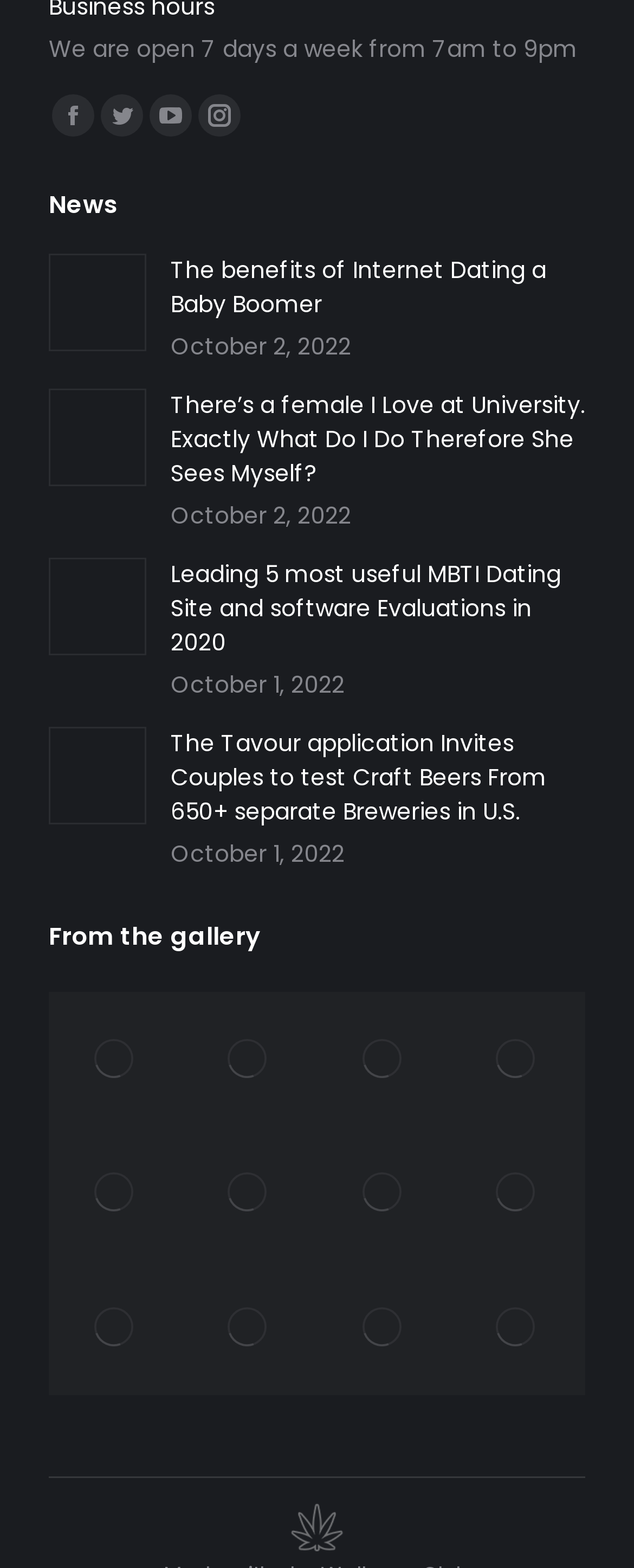Identify the bounding box for the UI element that is described as follows: "title="weed003"".

[0.288, 0.804, 0.5, 0.889]